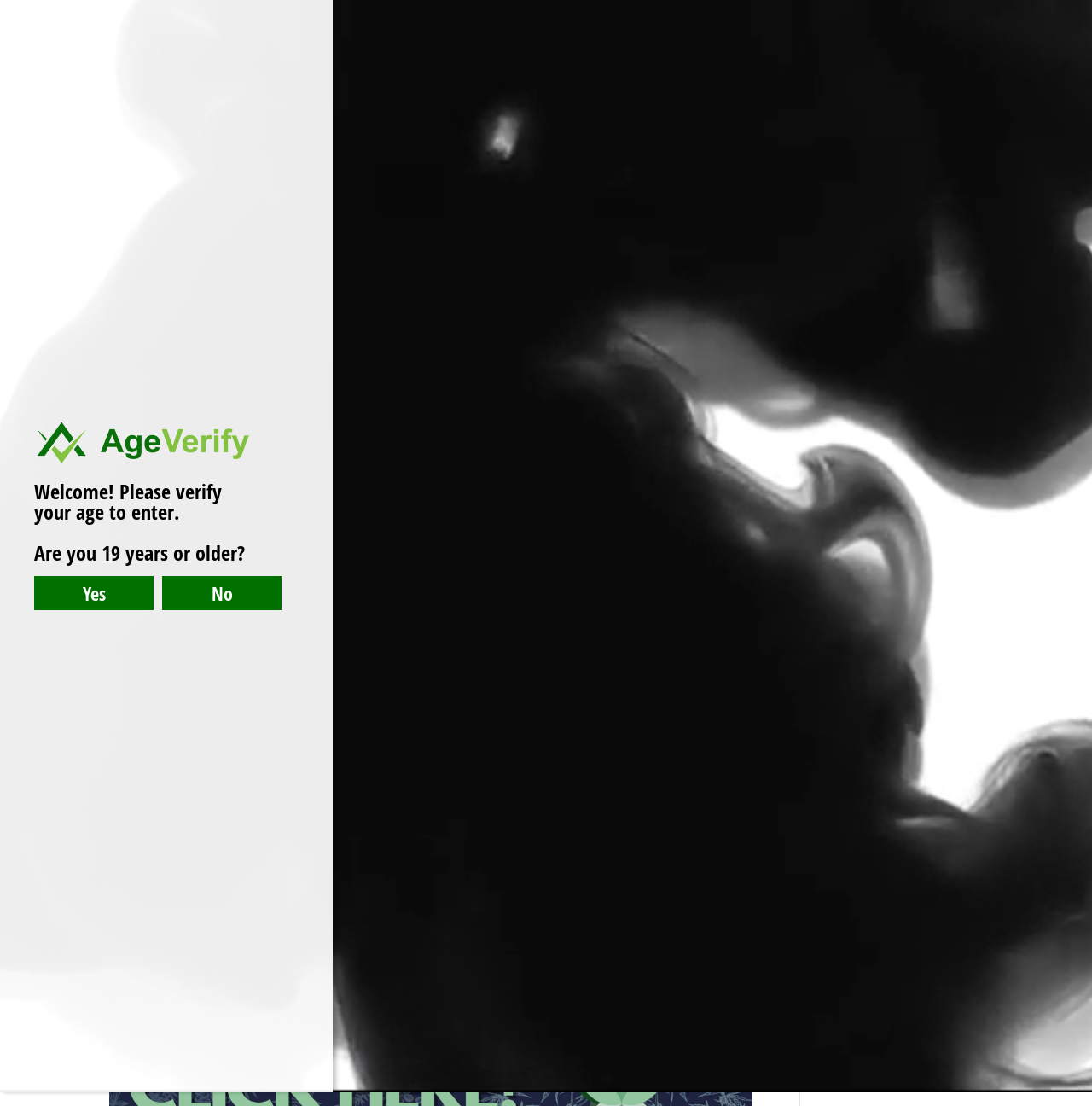Please find the bounding box coordinates in the format (top-left x, top-left y, bottom-right x, bottom-right y) for the given element description. Ensure the coordinates are floating point numbers between 0 and 1. Description: Products

[0.273, 0.173, 0.32, 0.188]